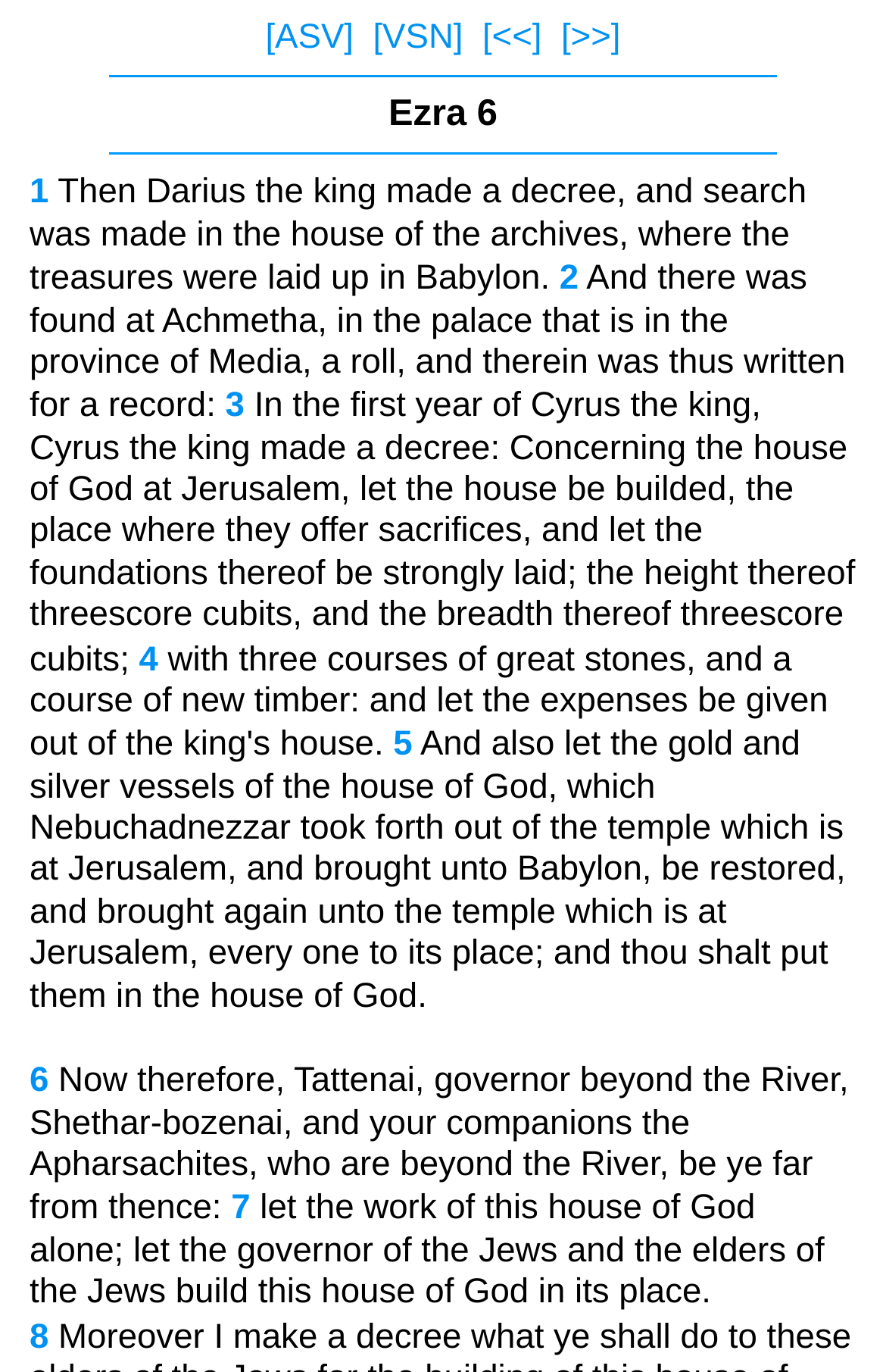Can you show the bounding box coordinates of the region to click on to complete the task described in the instruction: "View verse 8"?

[0.033, 0.96, 0.055, 0.986]